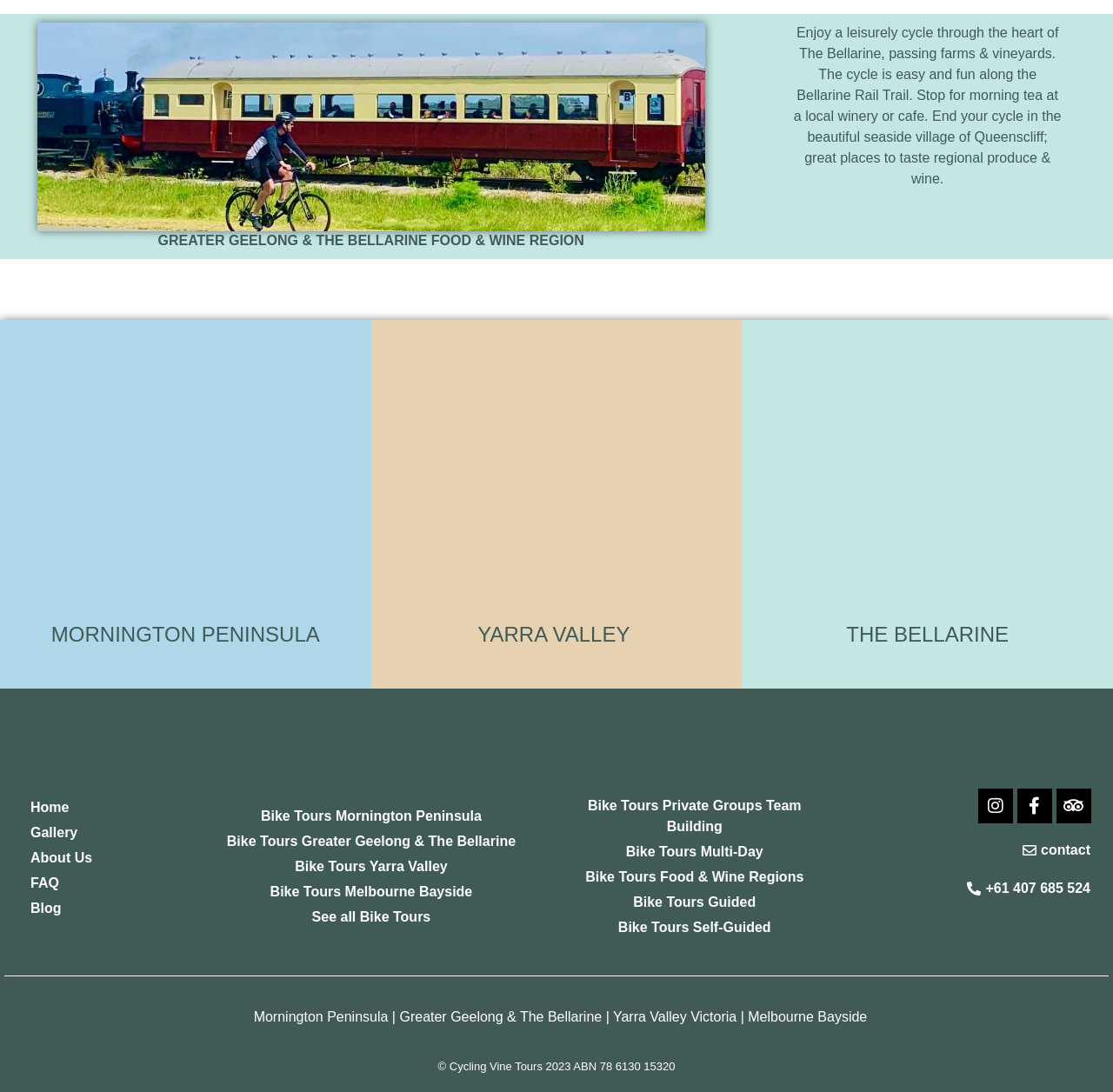Please identify the bounding box coordinates of the element that needs to be clicked to execute the following command: "Check the Bellarine Rail Trail and map". Provide the bounding box using four float numbers between 0 and 1, formatted as [left, top, right, bottom].

[0.891, 0.471, 0.992, 0.548]